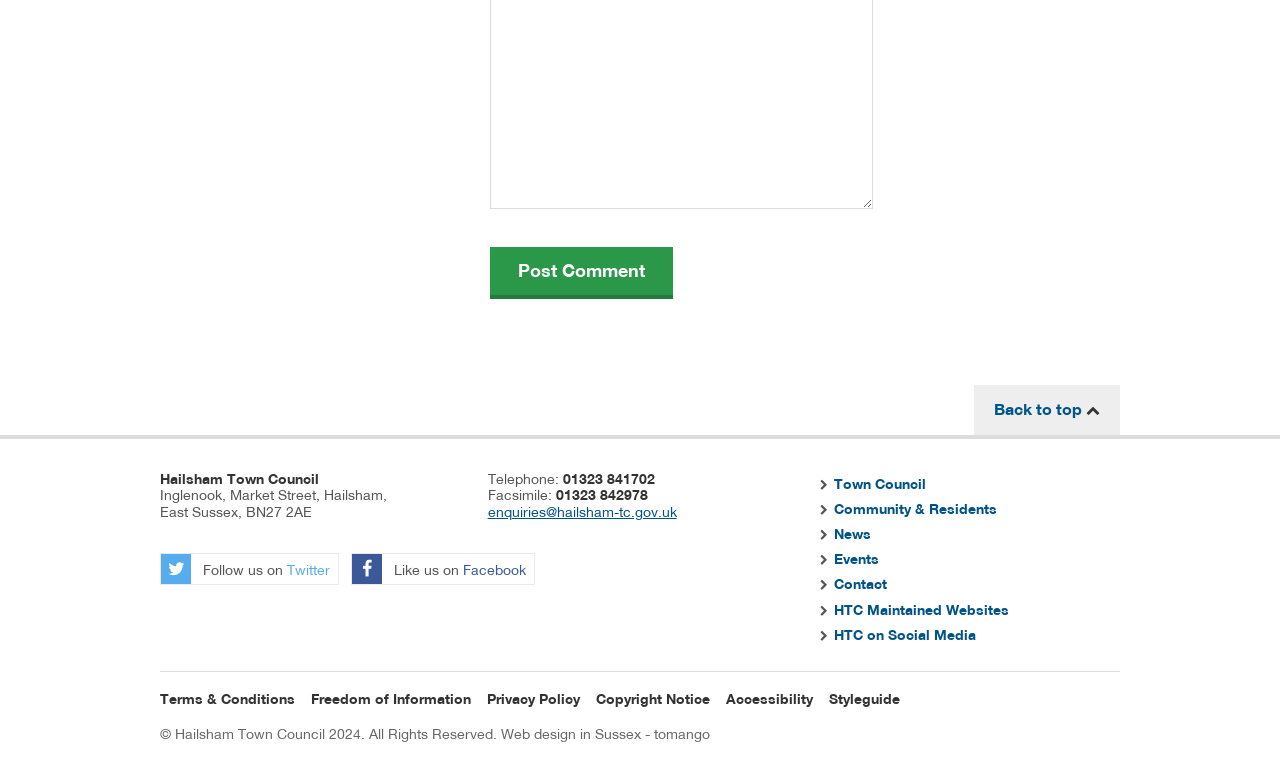Identify the bounding box coordinates of the element to click to follow this instruction: 'Go back to top'. Ensure the coordinates are four float values between 0 and 1, provided as [left, top, right, bottom].

[0.761, 0.496, 0.875, 0.559]